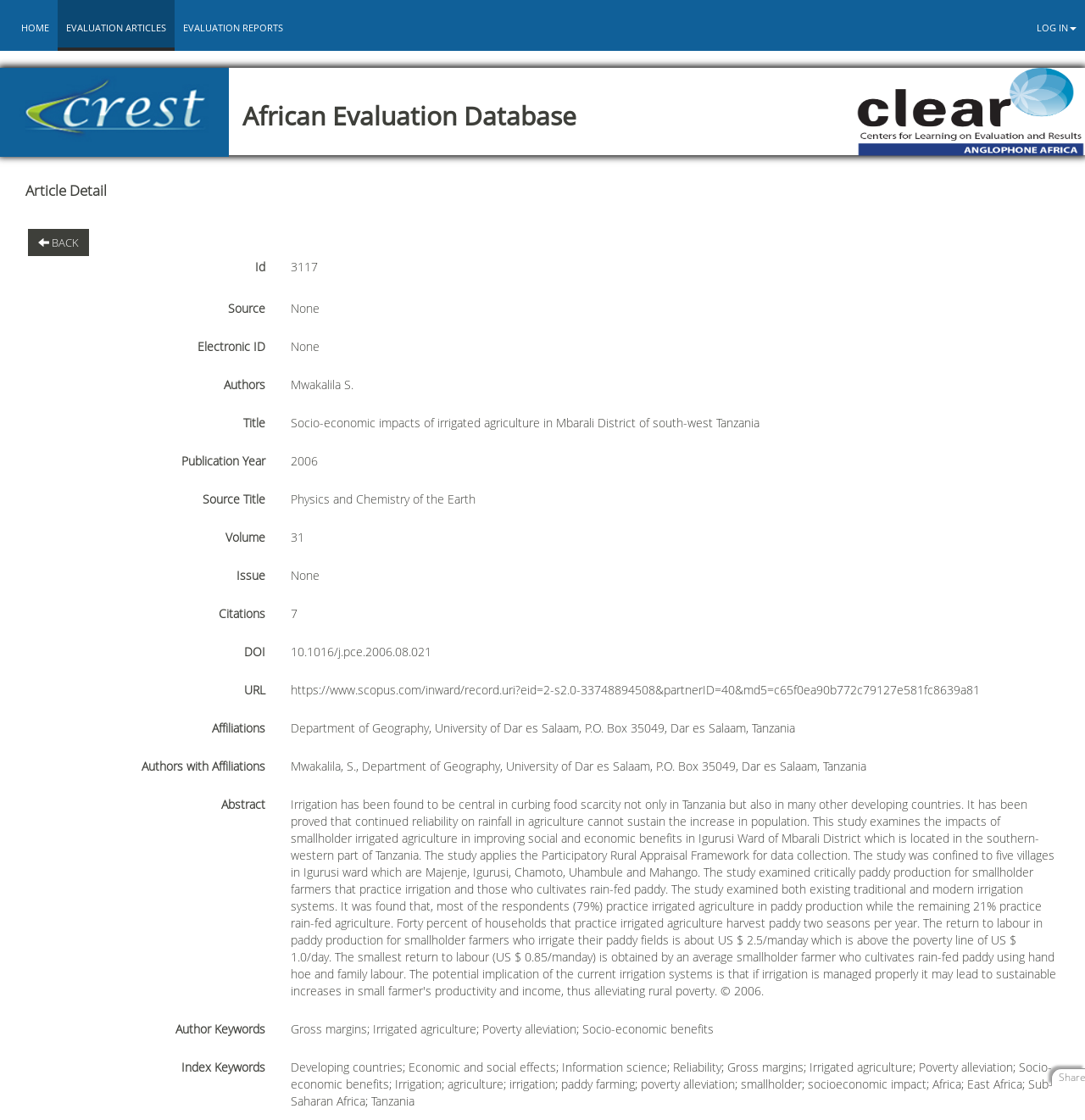Who is the author of the article?
Using the image, provide a concise answer in one word or a short phrase.

Mwakalila S.